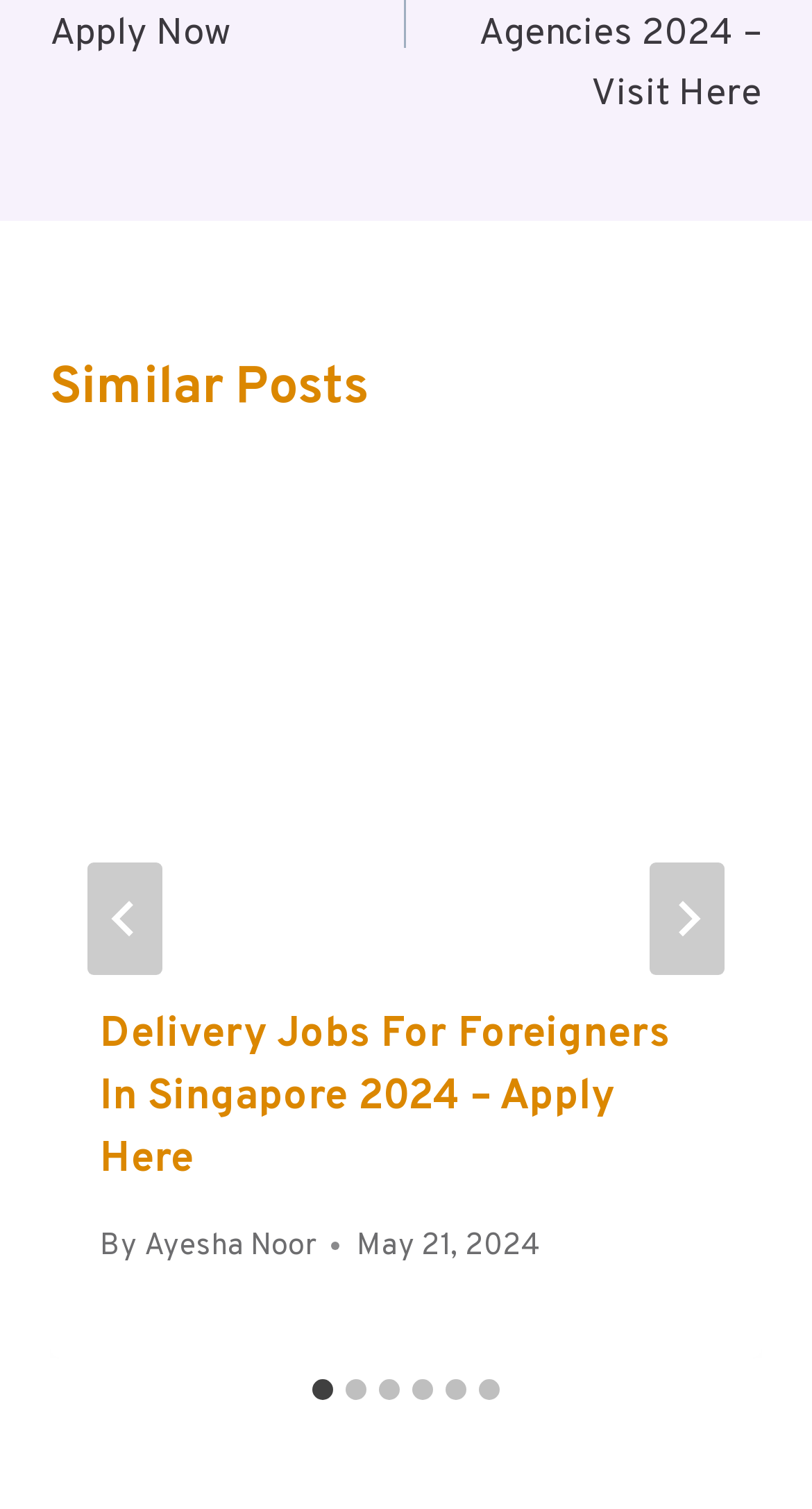Please find and report the bounding box coordinates of the element to click in order to perform the following action: "Go to next slide". The coordinates should be expressed as four float numbers between 0 and 1, in the format [left, top, right, bottom].

[0.8, 0.572, 0.892, 0.646]